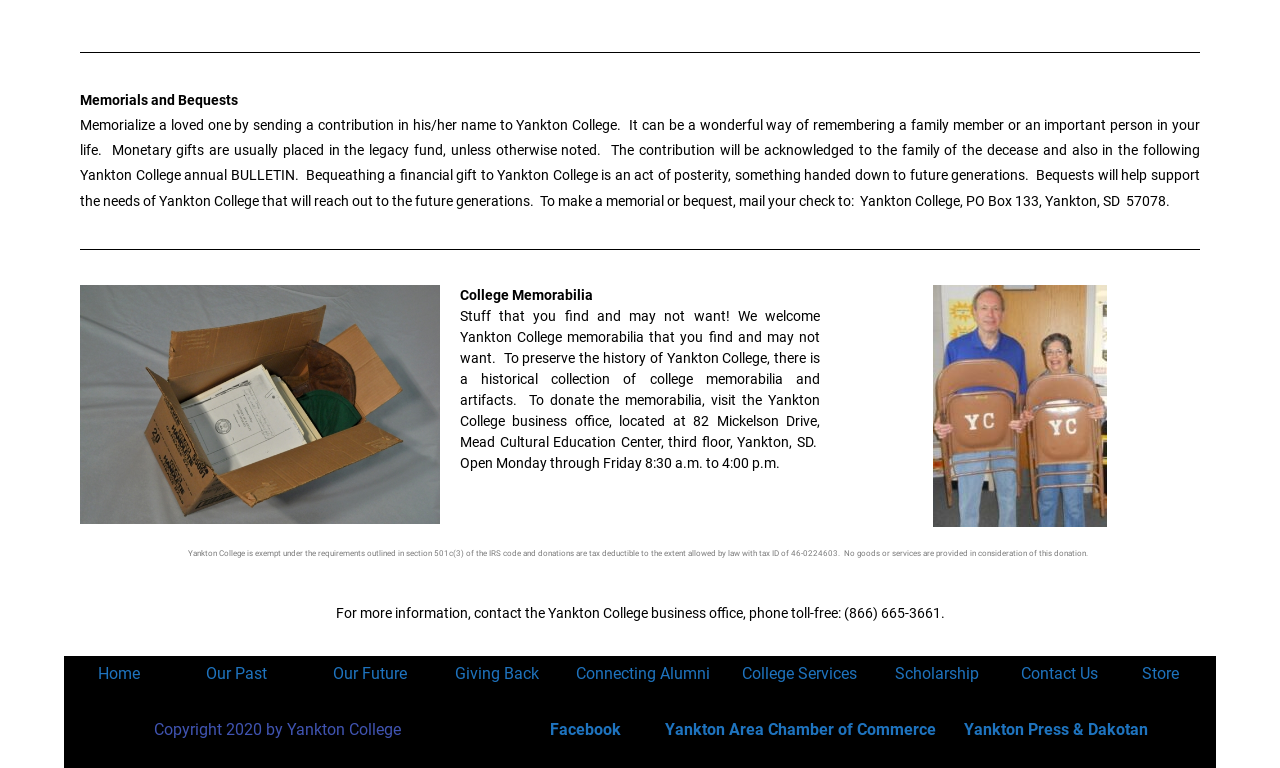Determine the bounding box coordinates of the region that needs to be clicked to achieve the task: "Click on 'Home'".

[0.077, 0.865, 0.11, 0.89]